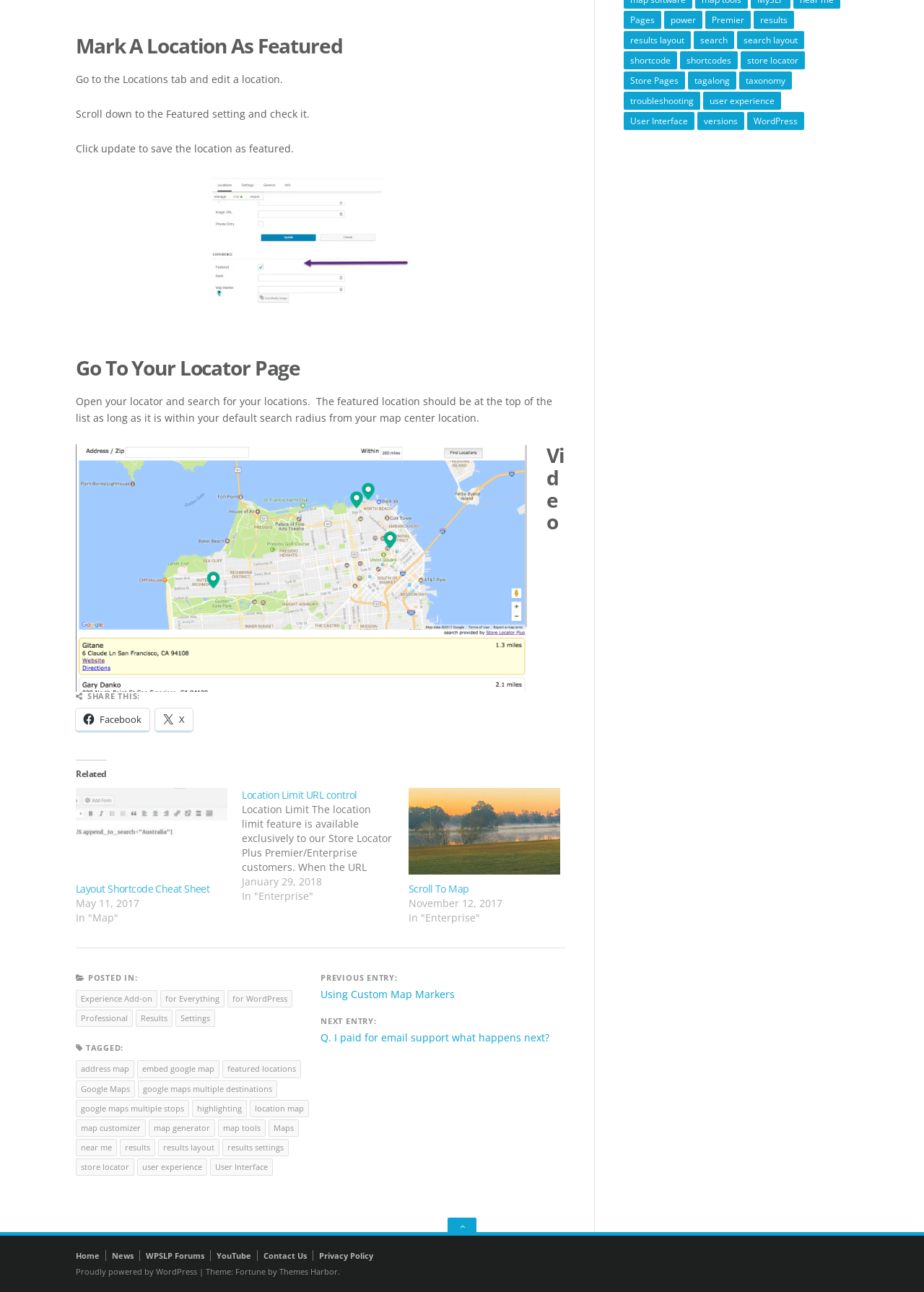Show me the bounding box coordinates of the clickable region to achieve the task as per the instruction: "Enter a comment in the text box".

None